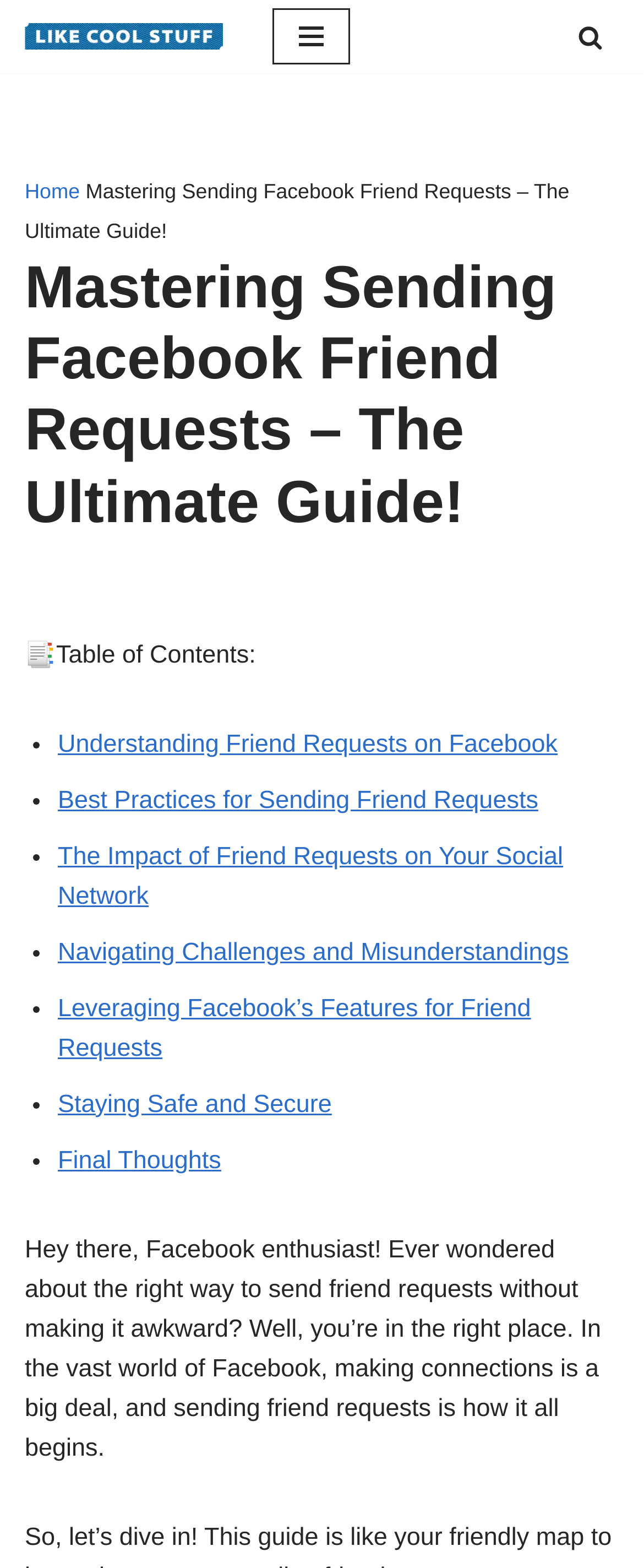Find the bounding box coordinates for the element that must be clicked to complete the instruction: "Search for something". The coordinates should be four float numbers between 0 and 1, indicated as [left, top, right, bottom].

[0.897, 0.015, 0.936, 0.031]